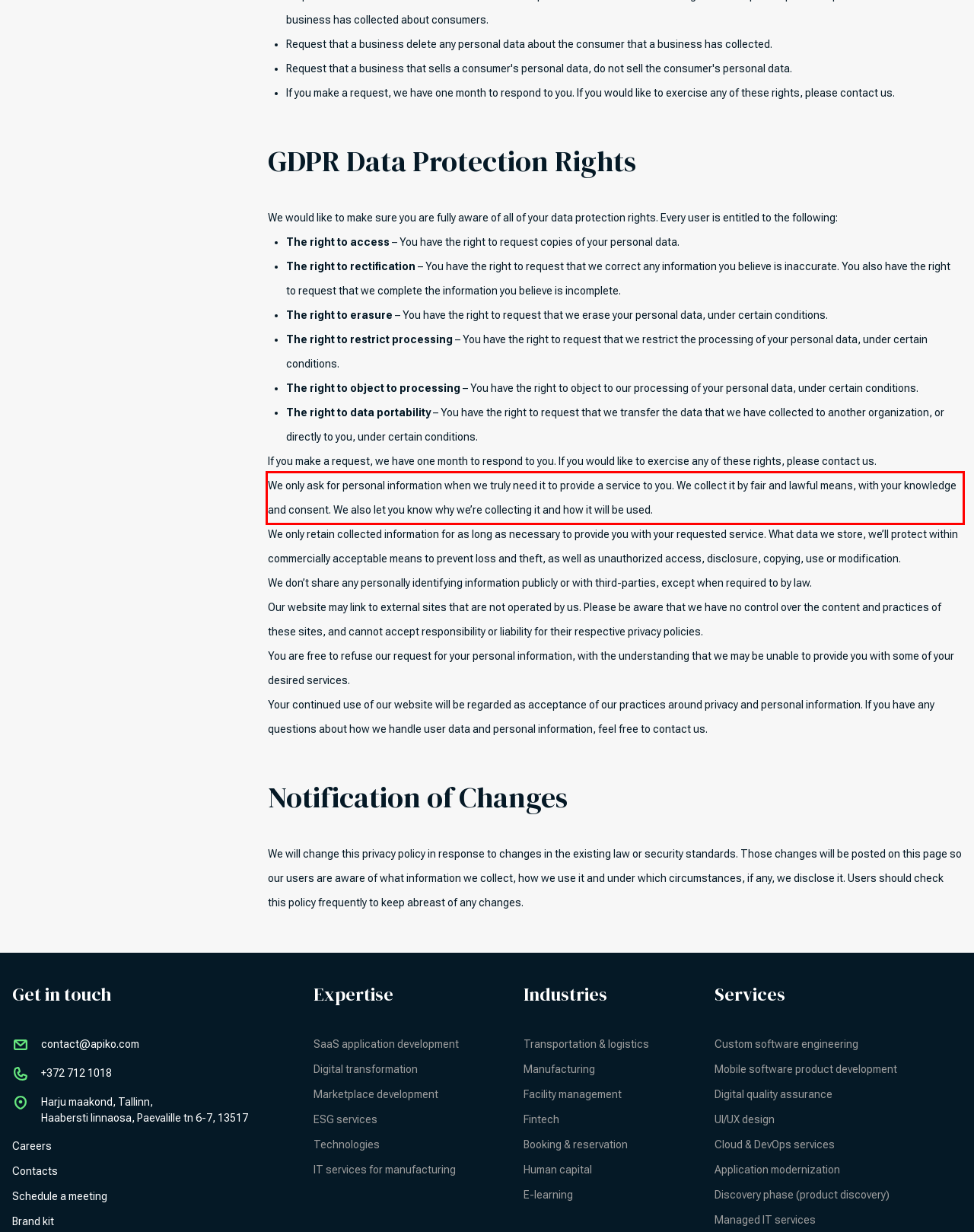You have a screenshot of a webpage with a red bounding box. Identify and extract the text content located inside the red bounding box.

We only ask for personal information when we truly need it to provide a service to you. We collect it by fair and lawful means, with your knowledge and consent. We also let you know why we’re collecting it and how it will be used.